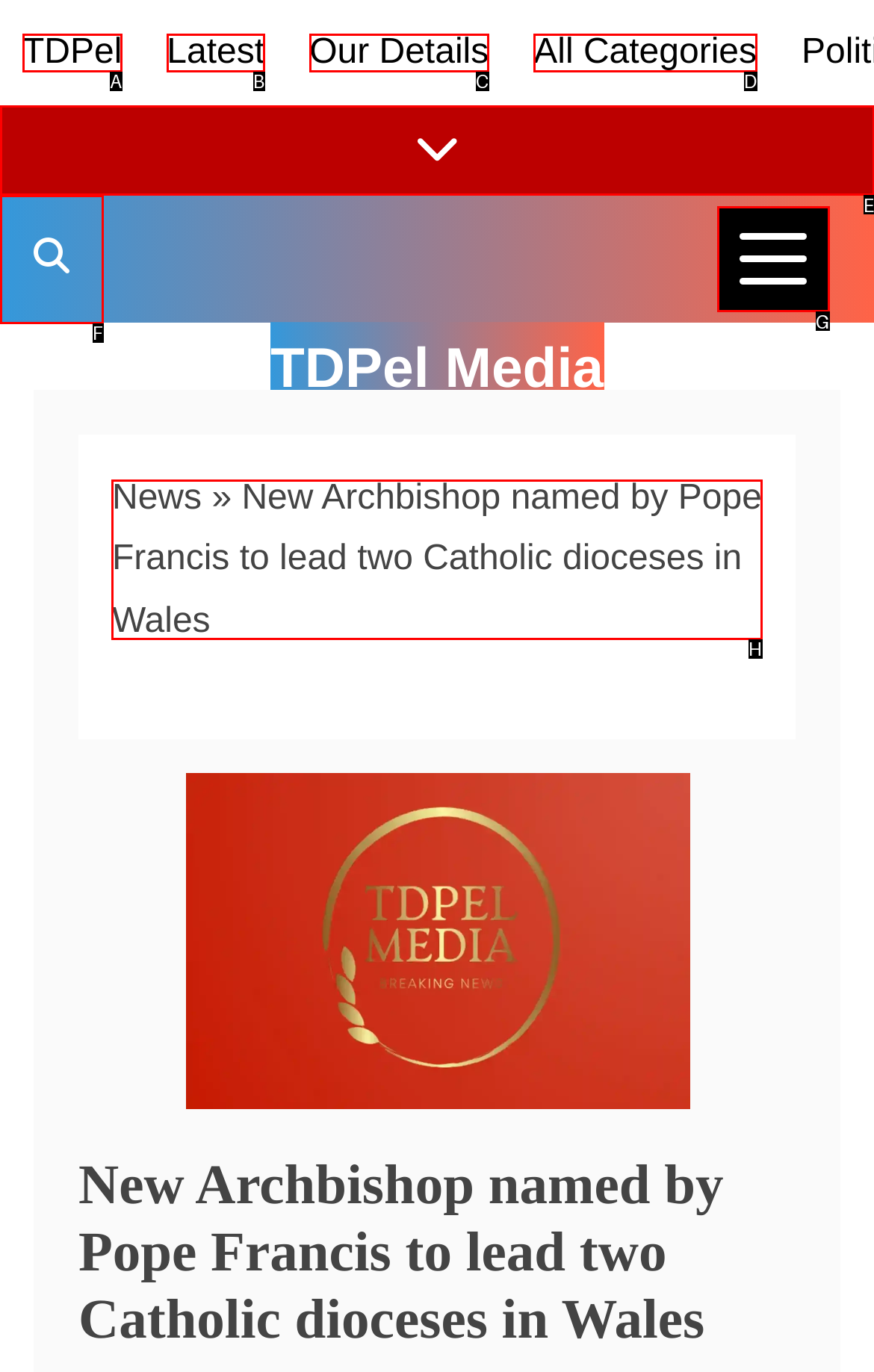Identify the letter of the UI element you should interact with to perform the task: Click on the 'Internet' link
Reply with the appropriate letter of the option.

None